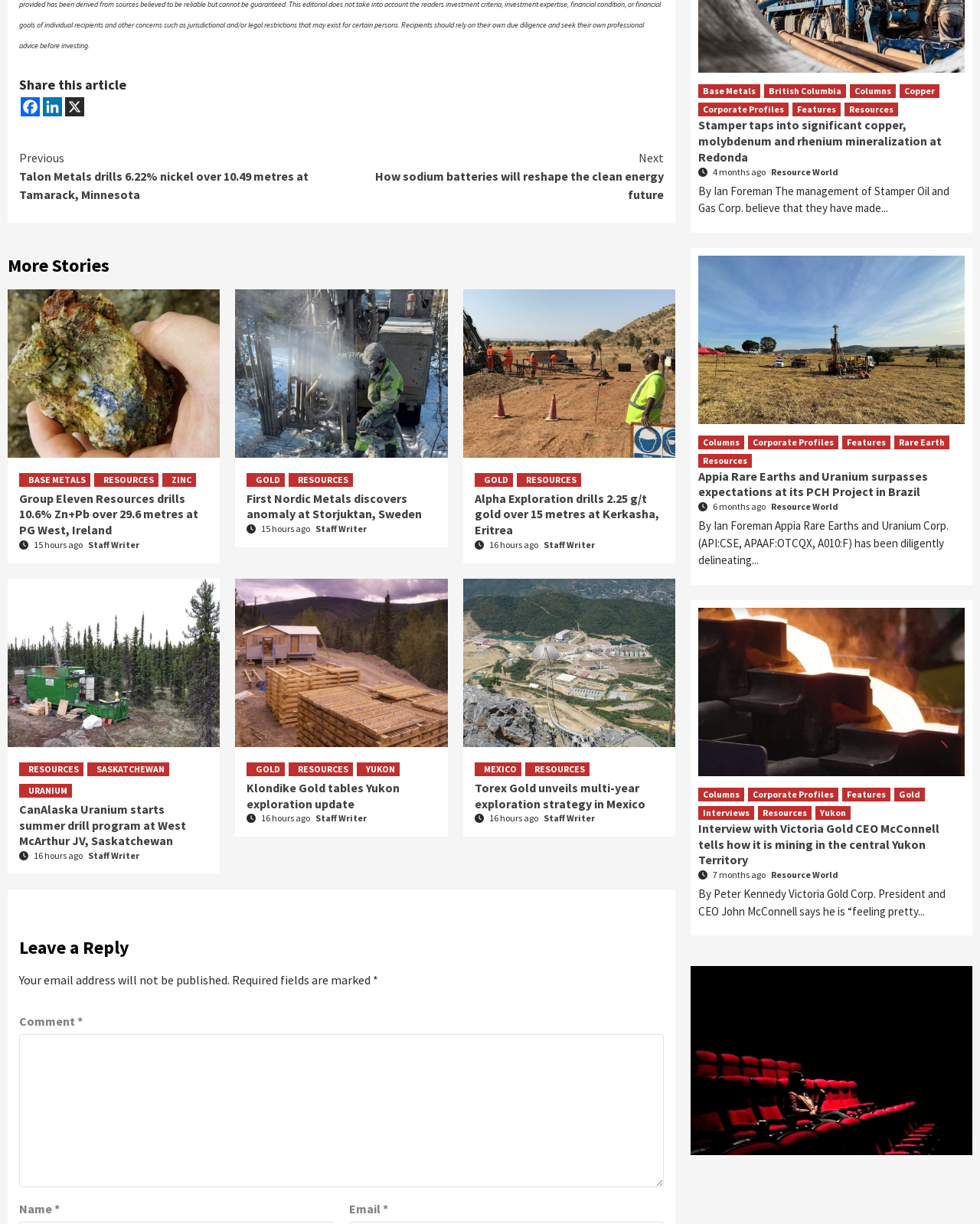What is the topic of the article 'Group Eleven Resources drills 10.6% Zn+Pb over 29.6 metres at PG West, Ireland'?
Could you answer the question in a detailed manner, providing as much information as possible?

The article 'Group Eleven Resources drills 10.6% Zn+Pb over 29.6 metres at PG West, Ireland' is located in the 'More Stories' section and mentions drilling and mineral resources, which suggests that its topic is related to mining.